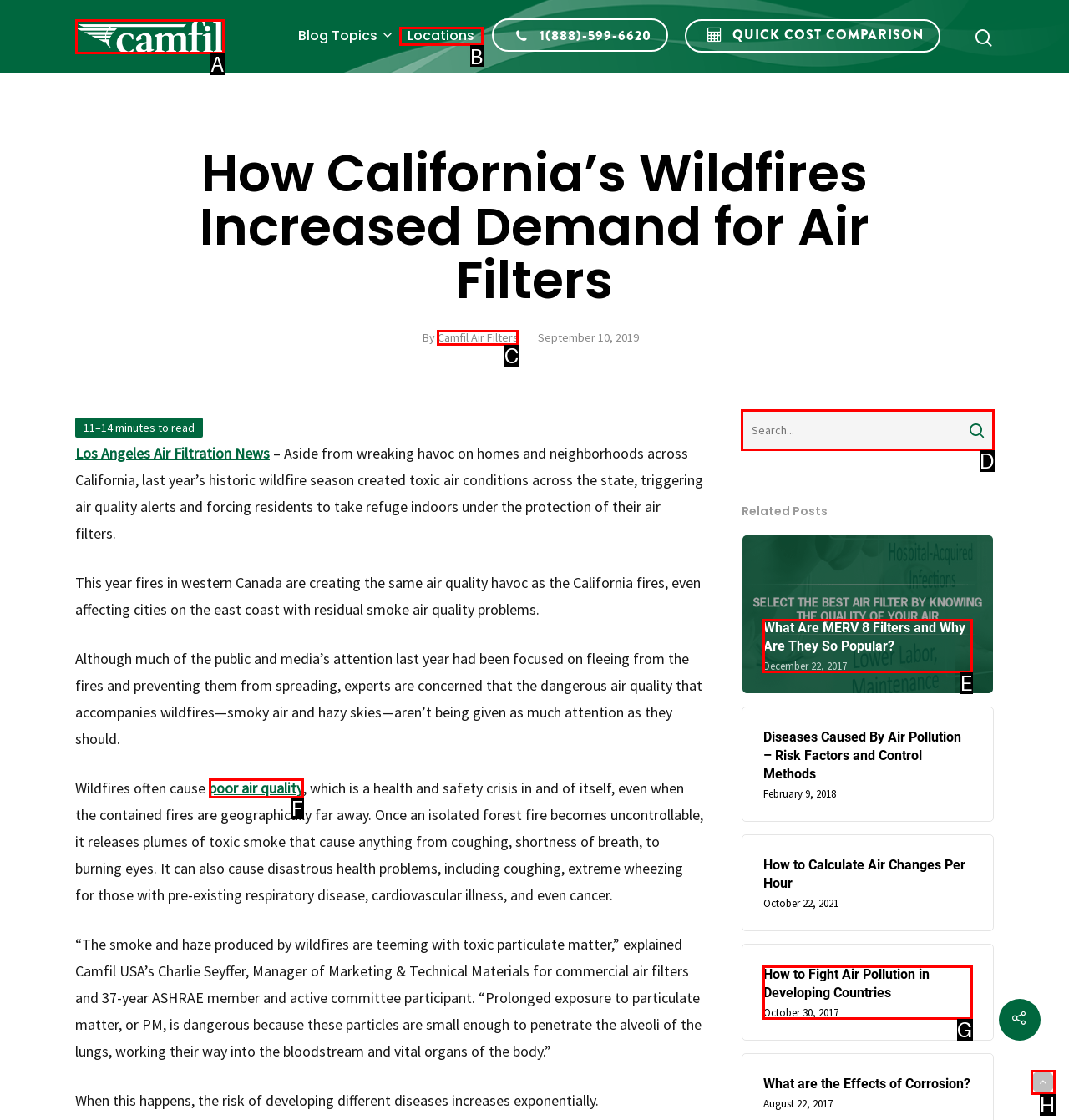To execute the task: Search for air filters, which one of the highlighted HTML elements should be clicked? Answer with the option's letter from the choices provided.

D